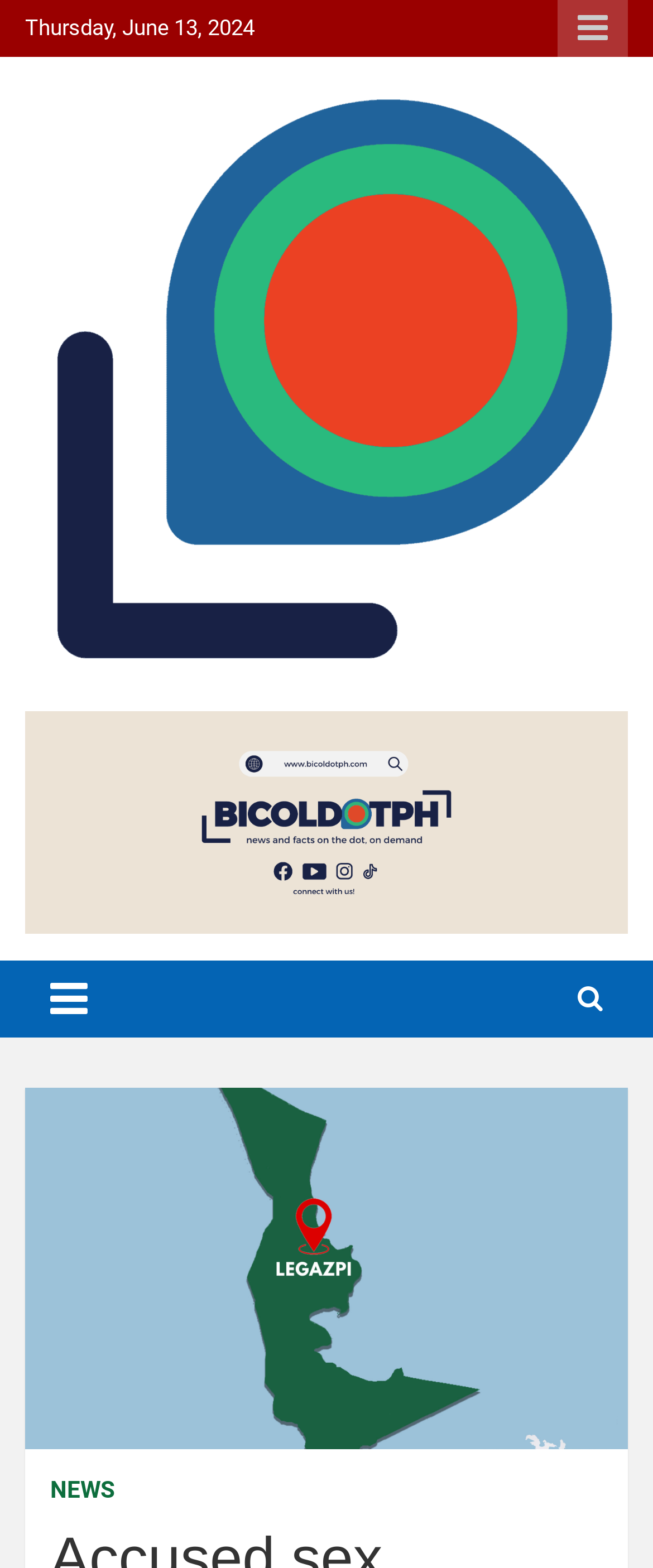Respond to the following query with just one word or a short phrase: 
What is the logo of the website?

BicolDotPh